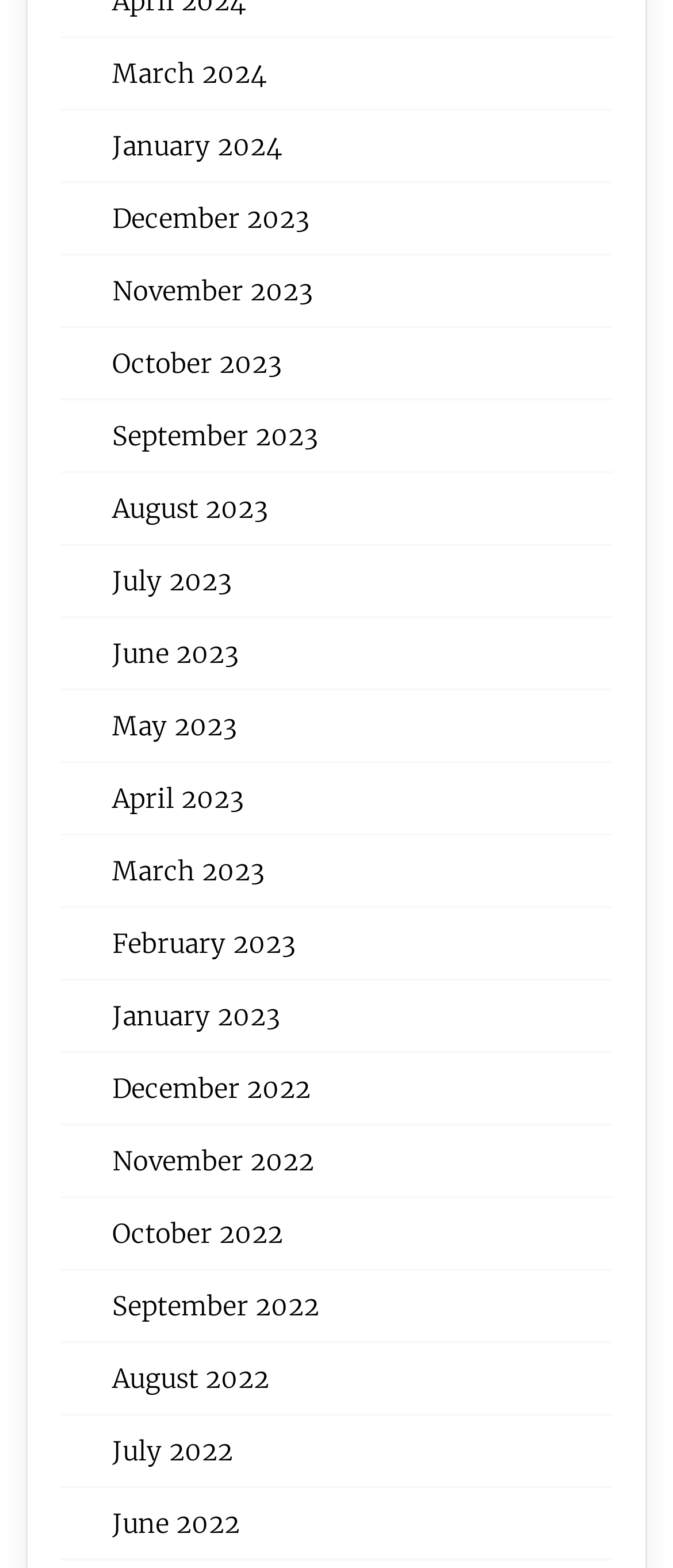How many links are there in the first row?
Using the information from the image, answer the question thoroughly.

I analyzed the bounding box coordinates of the links and found that the first four links, from March 2024 to November 2023, are aligned horizontally, indicating they are in the same row.